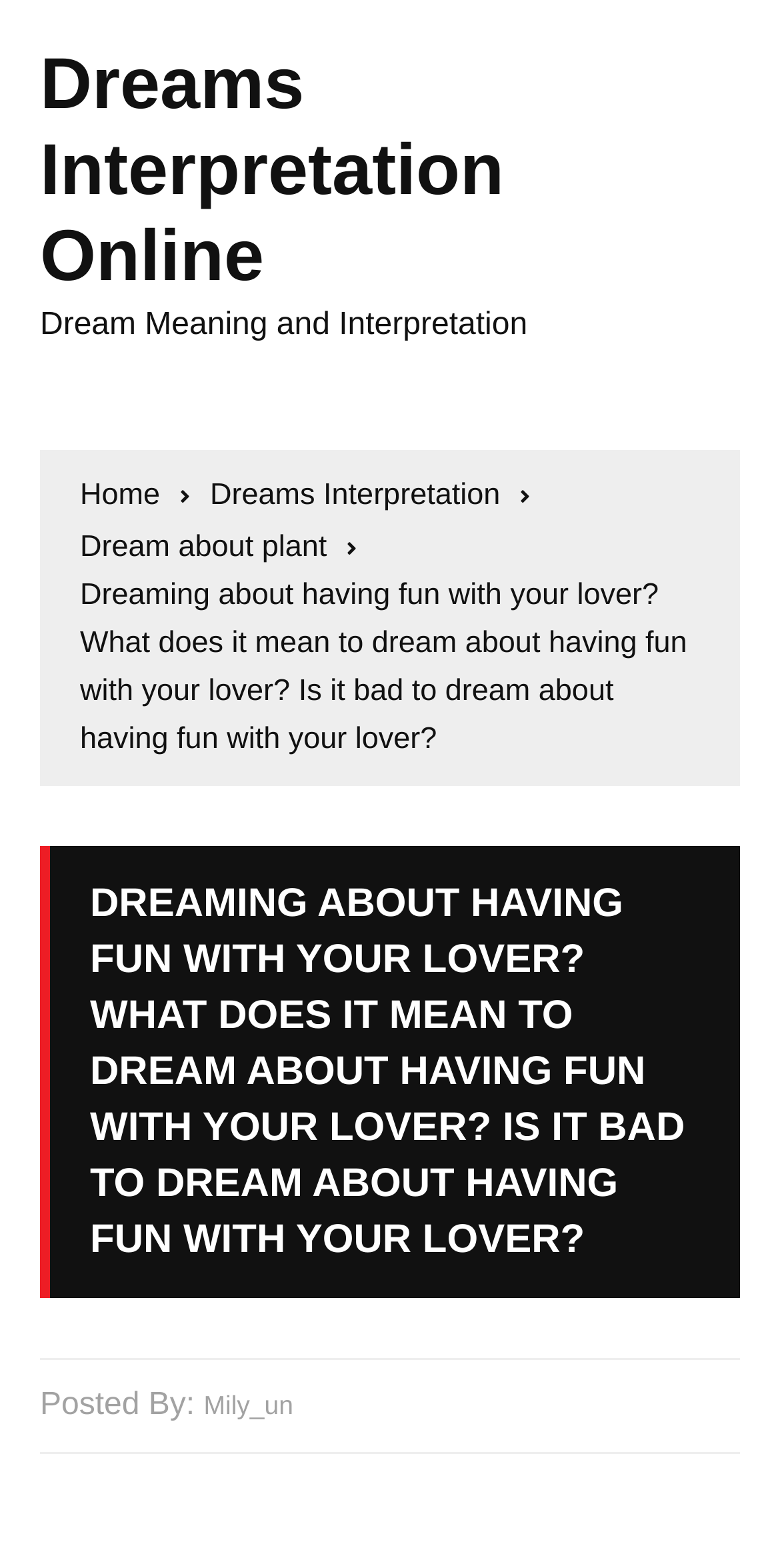Answer this question in one word or a short phrase: How many links are in the breadcrumbs navigation?

3